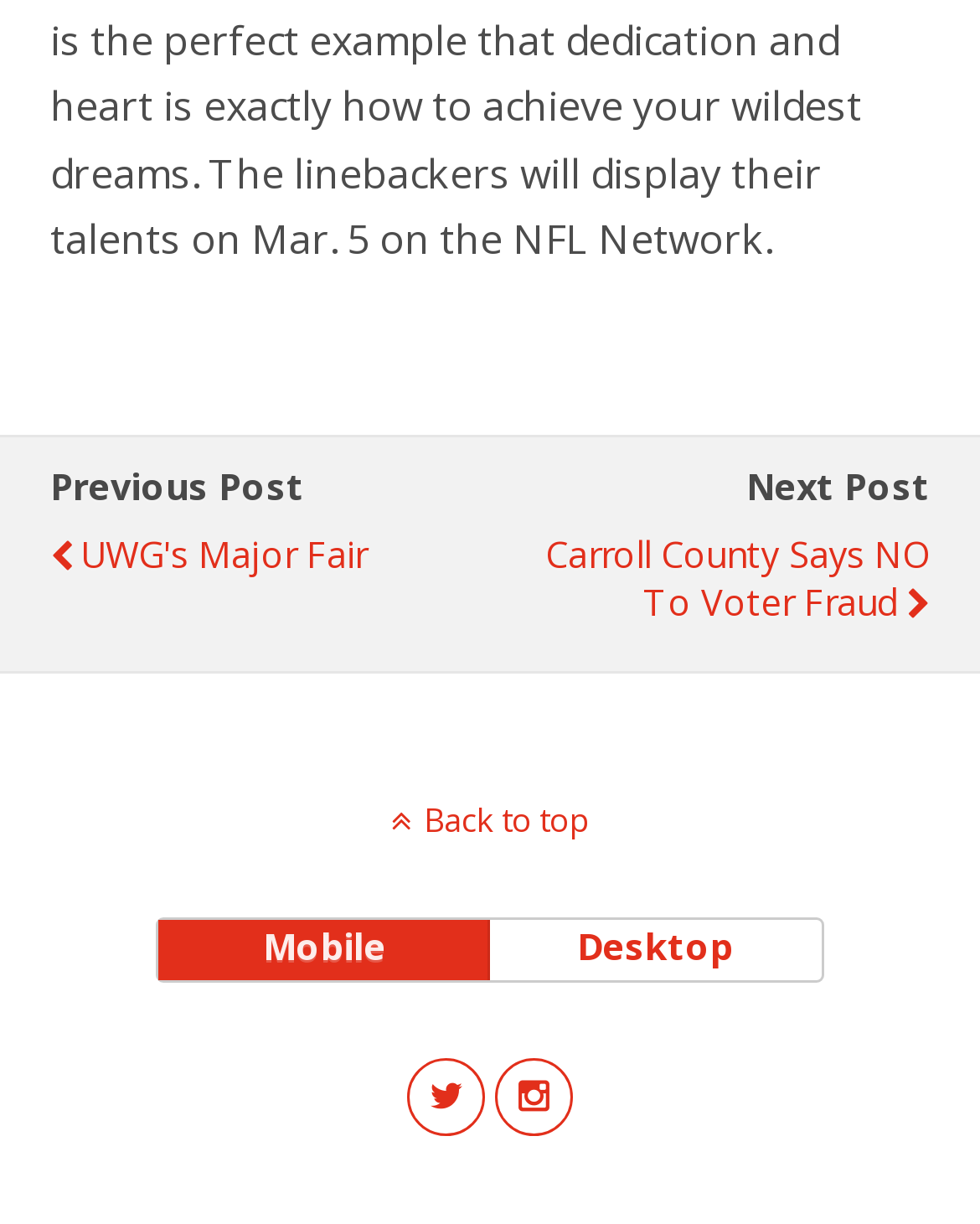What is the previous post?
Using the details from the image, give an elaborate explanation to answer the question.

I found the previous post by looking at the link with the text 'UWG's Major Fair' which is located above the 'Next Post' button.